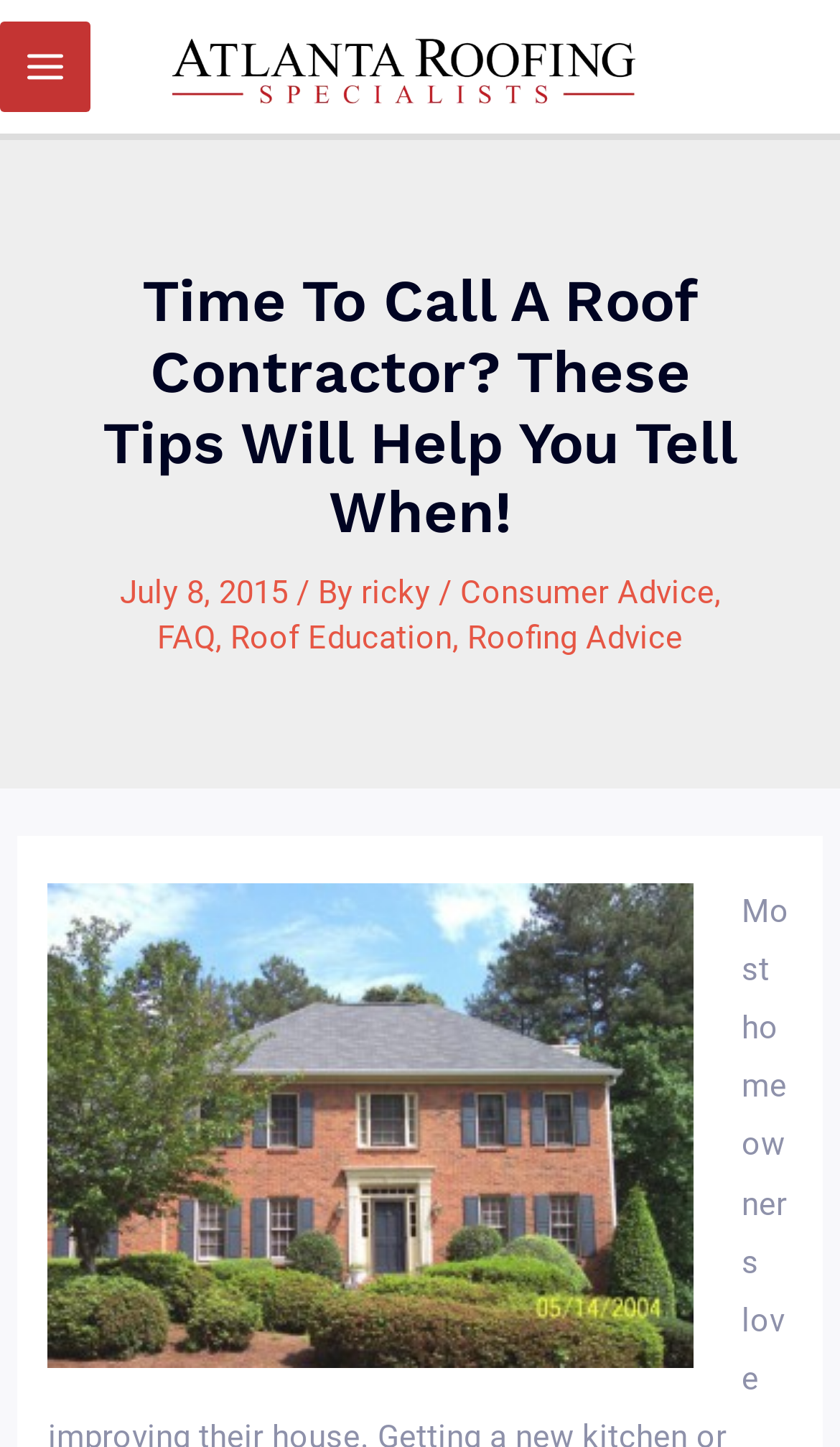What is the logo of the website?
Using the visual information from the image, give a one-word or short-phrase answer.

Atlanta Roofing Specialists